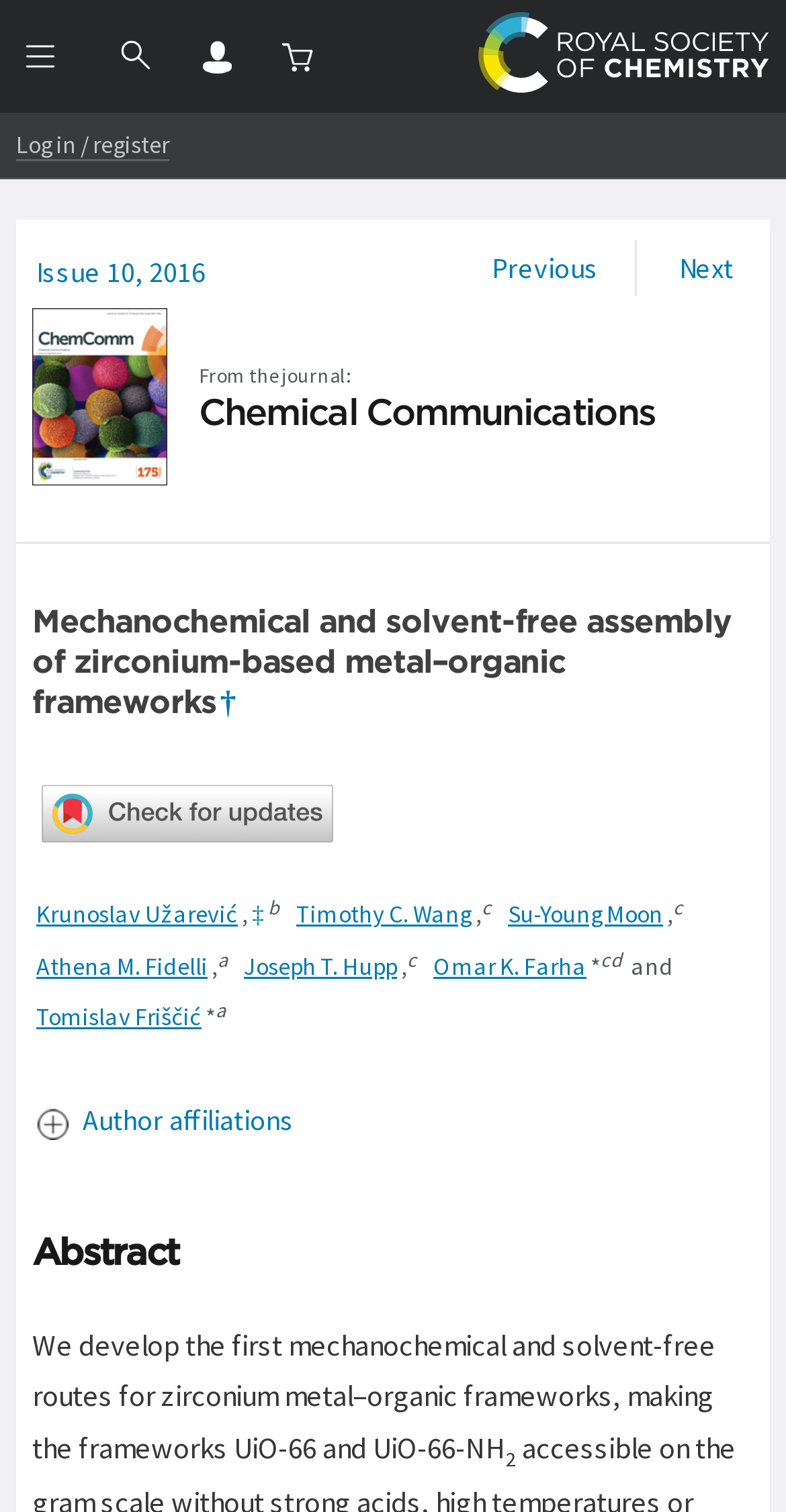Please identify the bounding box coordinates of the region to click in order to complete the given instruction: "View your basket". The coordinates should be four float numbers between 0 and 1, i.e., [left, top, right, bottom].

[0.328, 0.011, 0.431, 0.064]